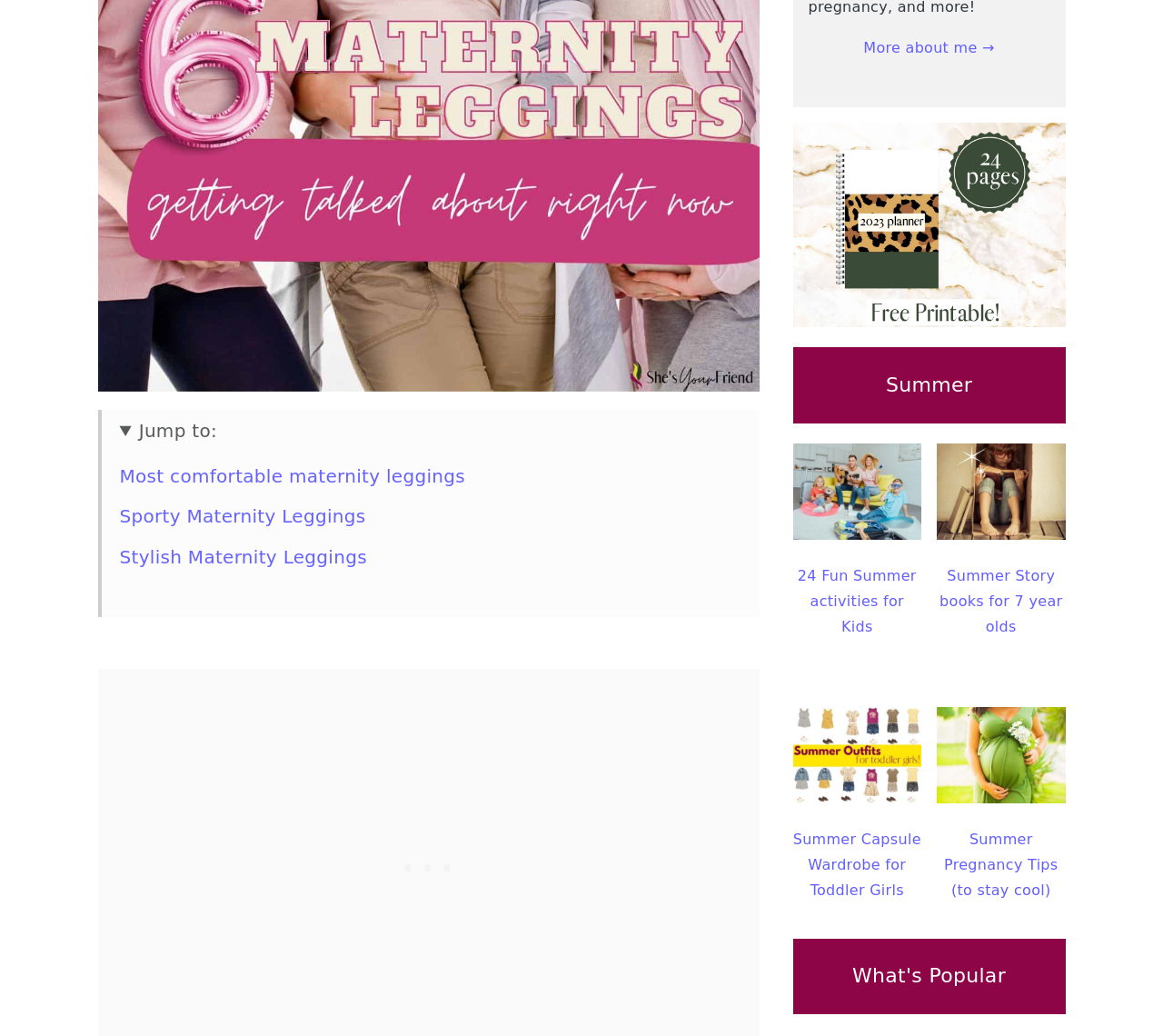Using the element description provided, determine the bounding box coordinates in the format (top-left x, top-left y, bottom-right x, bottom-right y). Ensure that all values are floating point numbers between 0 and 1. Element description: More about me →

[0.742, 0.038, 0.855, 0.054]